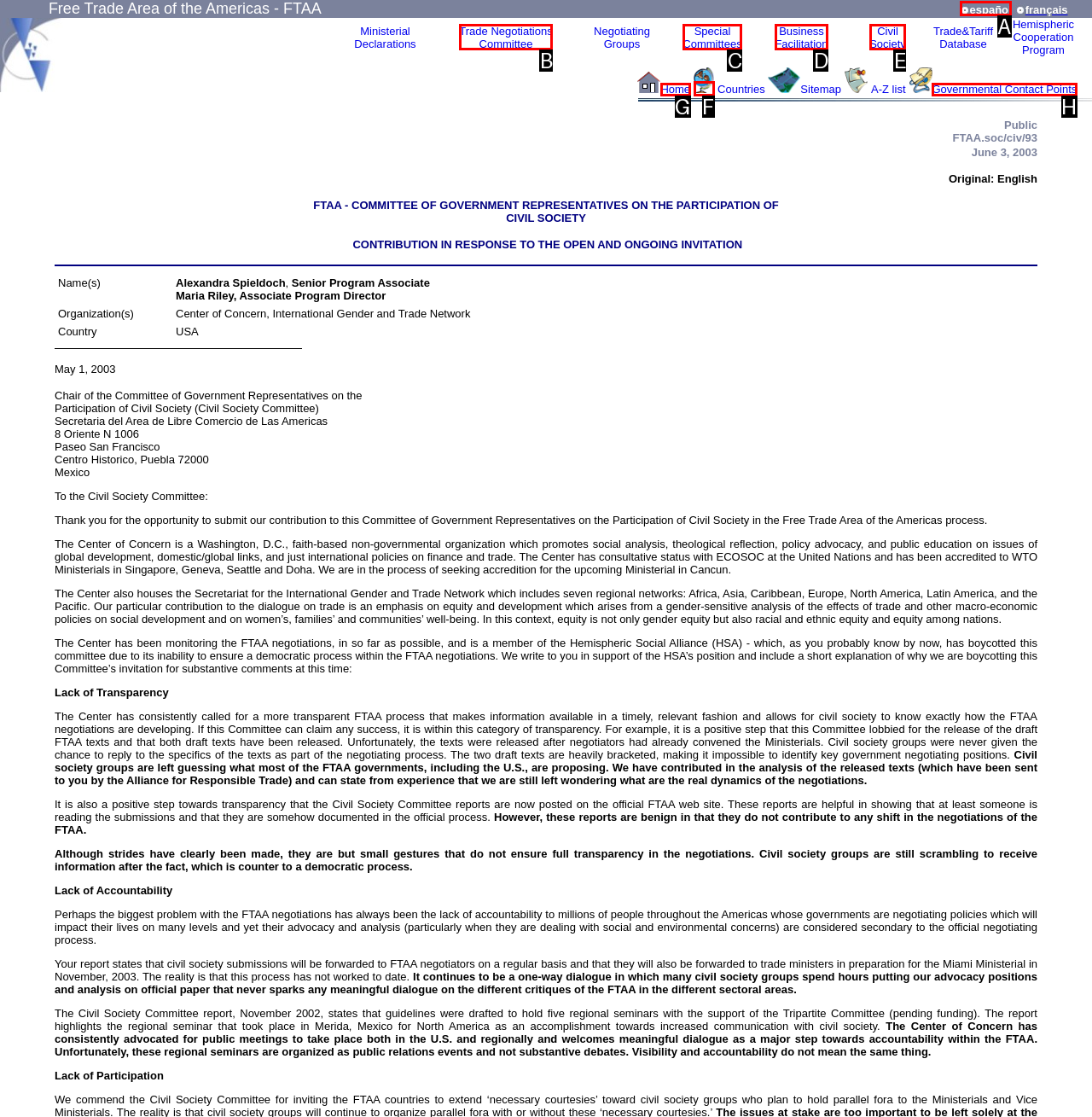Select the correct UI element to click for this task: Click the español link.
Answer using the letter from the provided options.

A